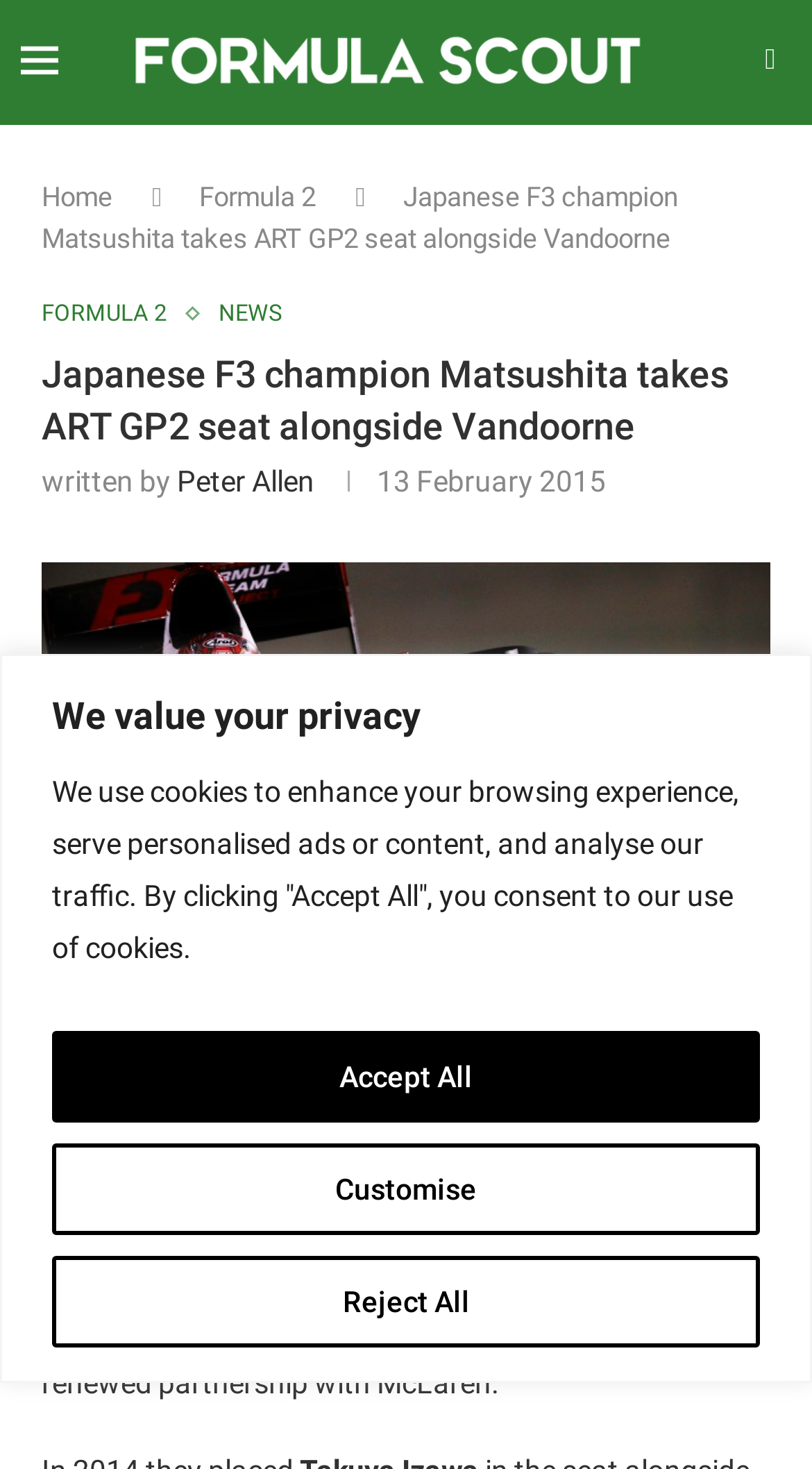Specify the bounding box coordinates (top-left x, top-left y, bottom-right x, bottom-right y) of the UI element in the screenshot that matches this description: News

[0.269, 0.204, 0.349, 0.223]